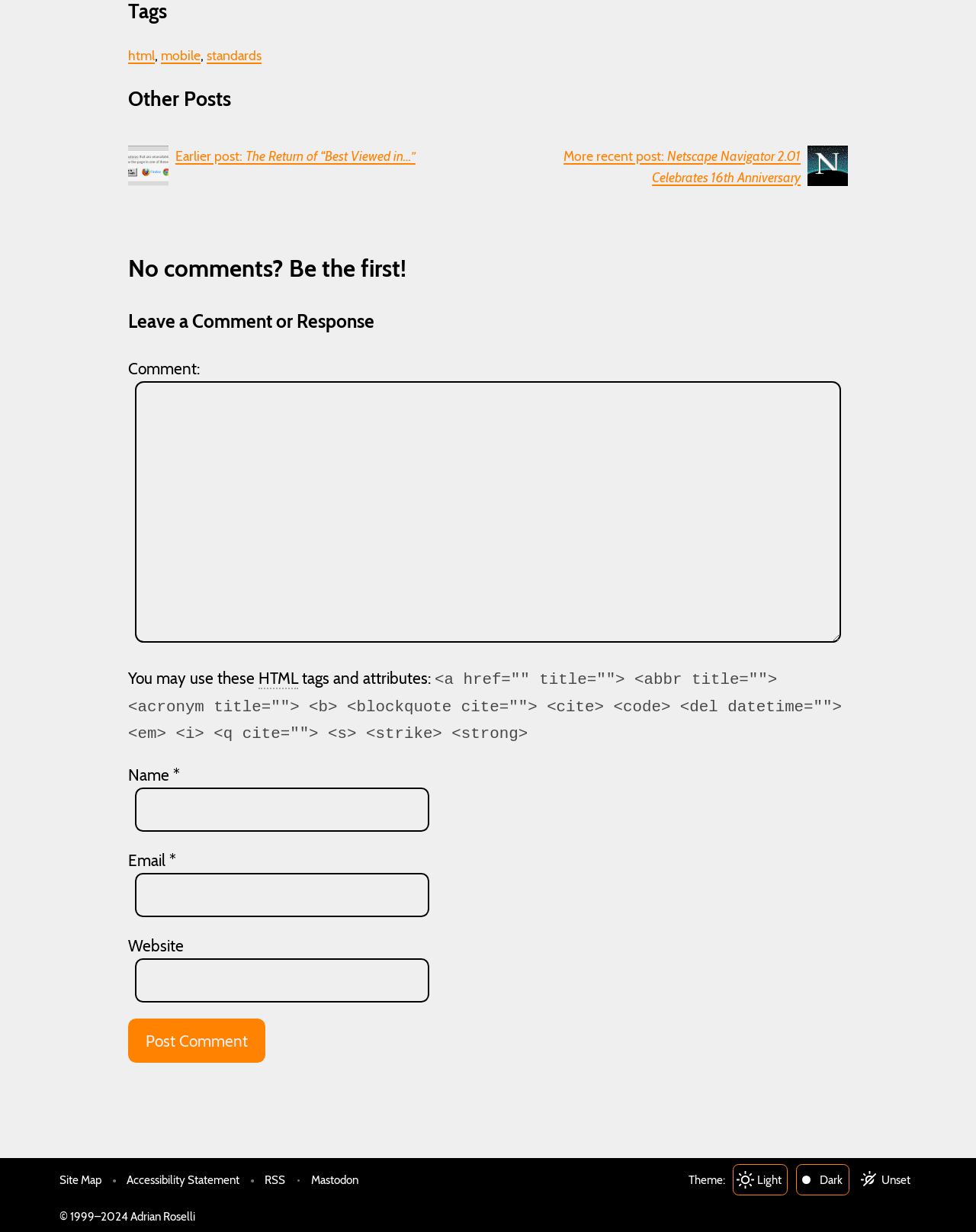Utilize the details in the image to thoroughly answer the following question: What is the purpose of the links at the bottom of the page?

The links at the bottom of the page, including 'Site Map', 'Accessibility Statement', 'RSS', and 'Mastodon', are likely used for site navigation and provide additional resources or information about the website.